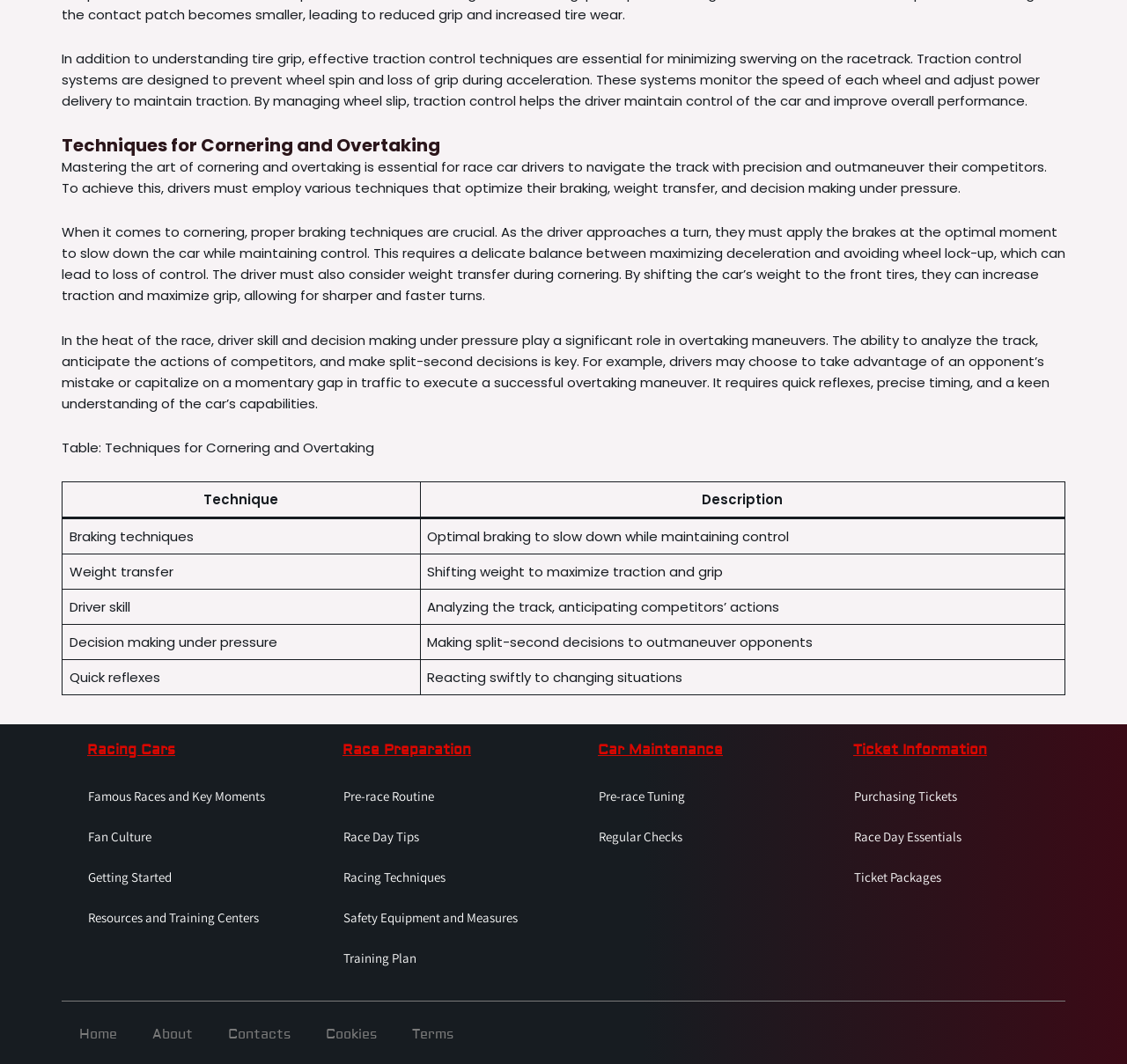Specify the bounding box coordinates of the area to click in order to execute this command: 'View 'Racing Techniques''. The coordinates should consist of four float numbers ranging from 0 to 1, and should be formatted as [left, top, right, bottom].

[0.289, 0.805, 0.484, 0.844]